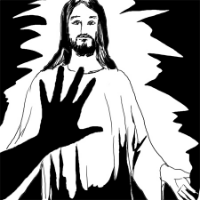What is the theme embodied by the silhouette of the hand reaching towards Jesus?
Identify the answer in the screenshot and reply with a single word or phrase.

Yearning for connection